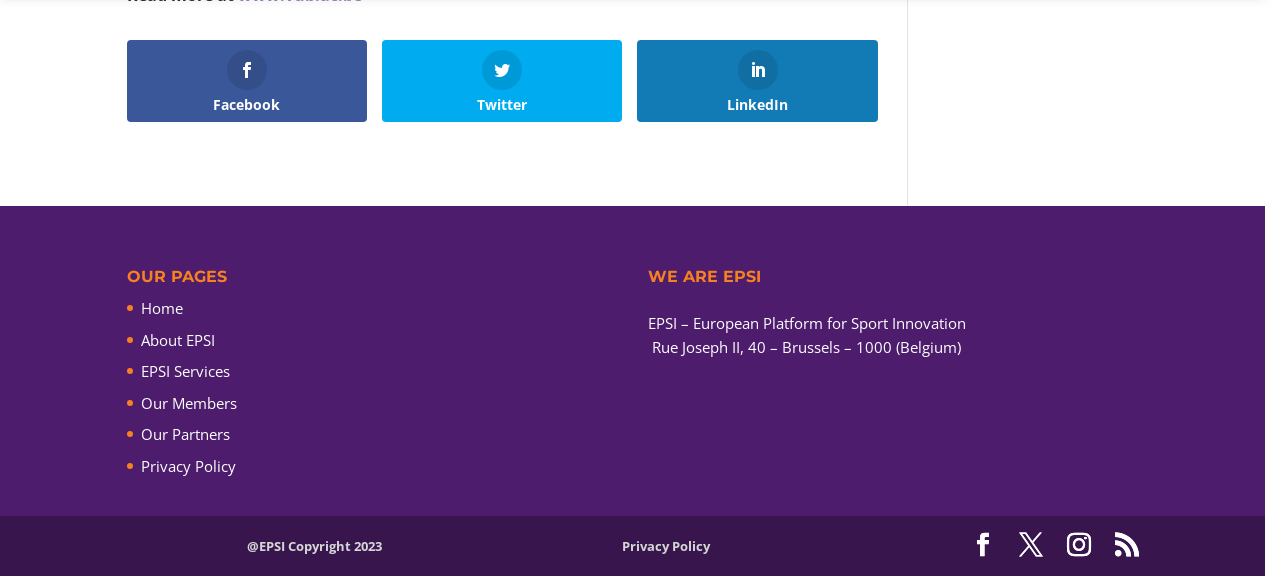Provide the bounding box coordinates of the section that needs to be clicked to accomplish the following instruction: "Go to Facebook page."

[0.099, 0.069, 0.287, 0.212]